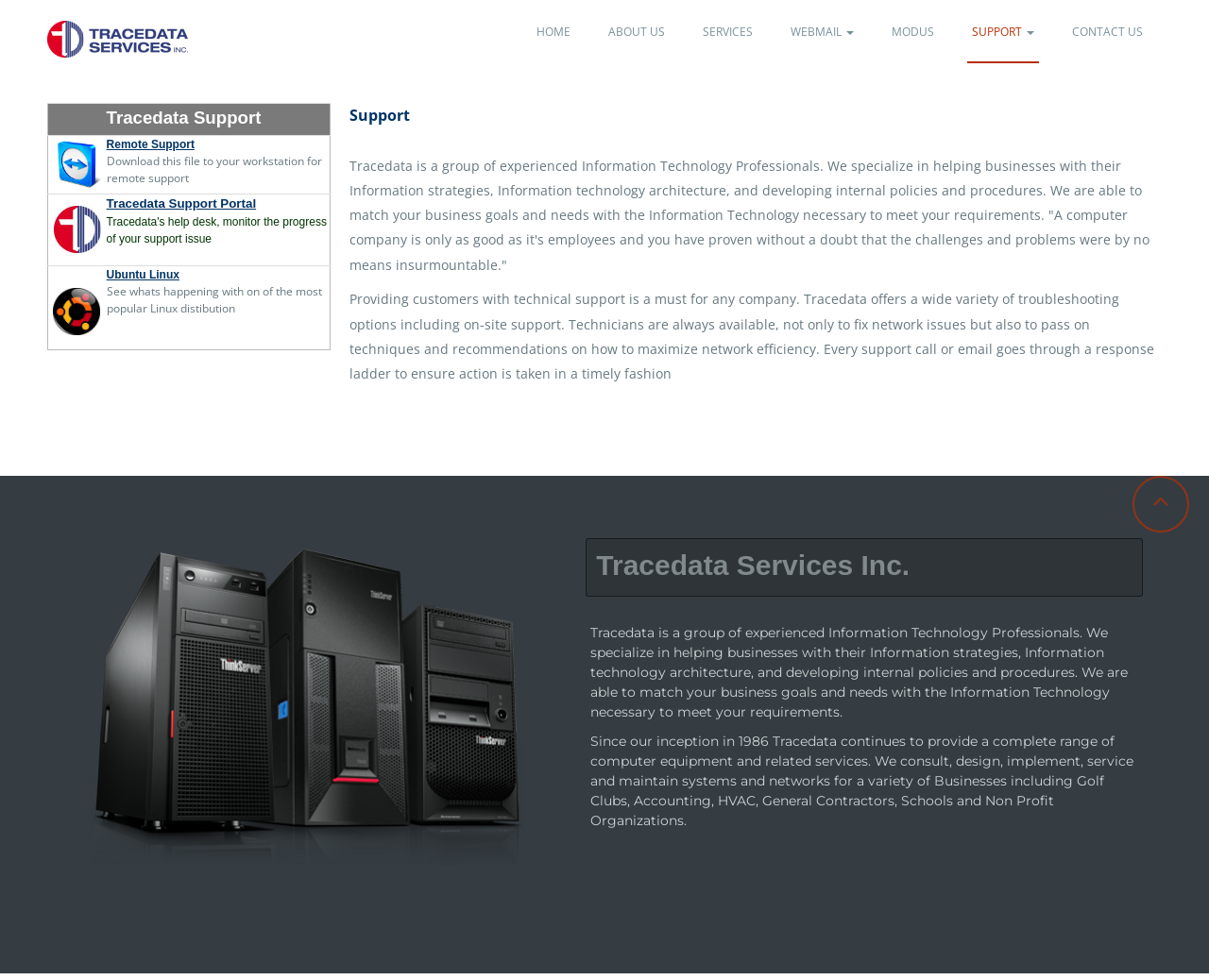Determine the bounding box coordinates of the section to be clicked to follow the instruction: "Click on the 'Ubuntu Linux' link". The coordinates should be given as four float numbers between 0 and 1, formatted as [left, top, right, bottom].

[0.088, 0.273, 0.148, 0.287]